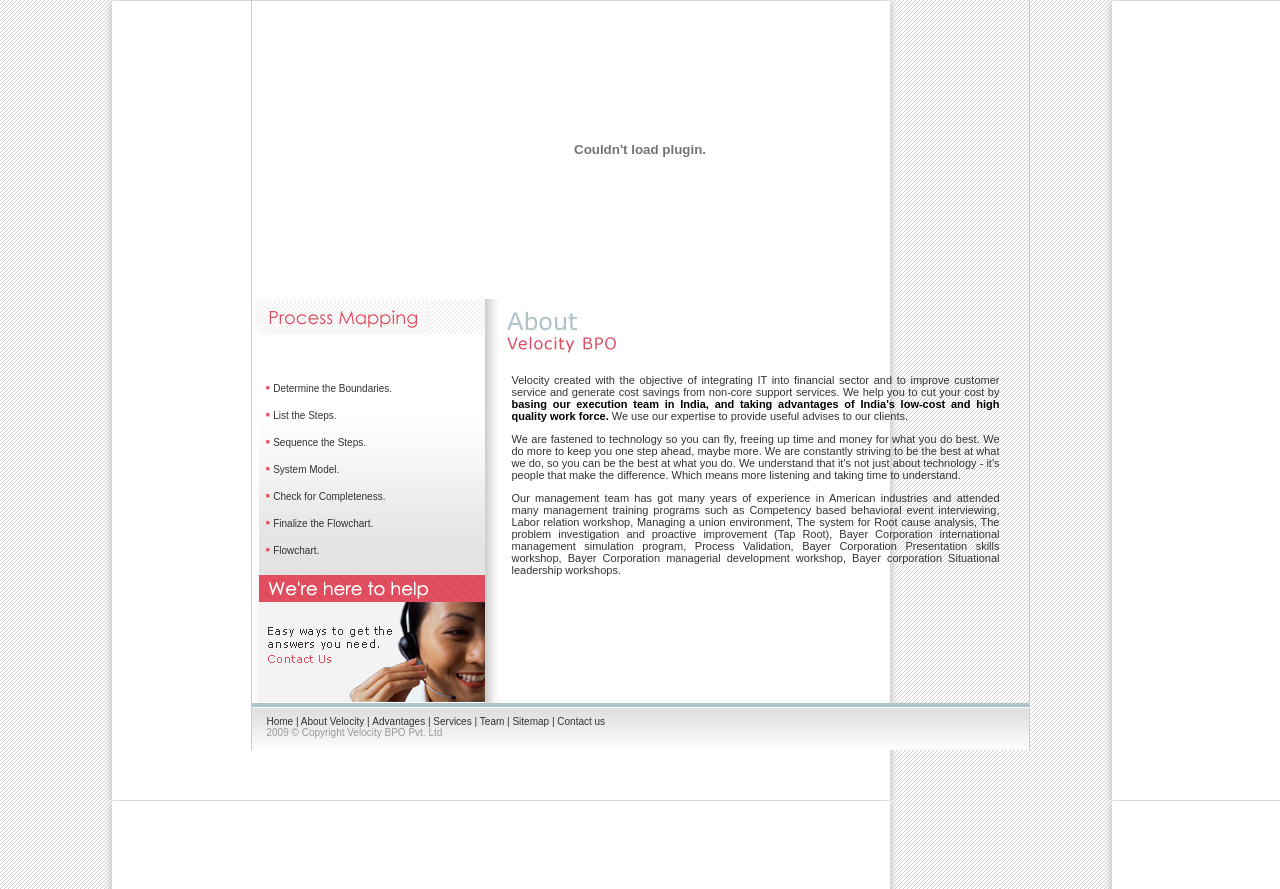Please specify the bounding box coordinates of the clickable section necessary to execute the following command: "Click on the link at the bottom-left corner".

[0.196, 0.775, 0.379, 0.794]